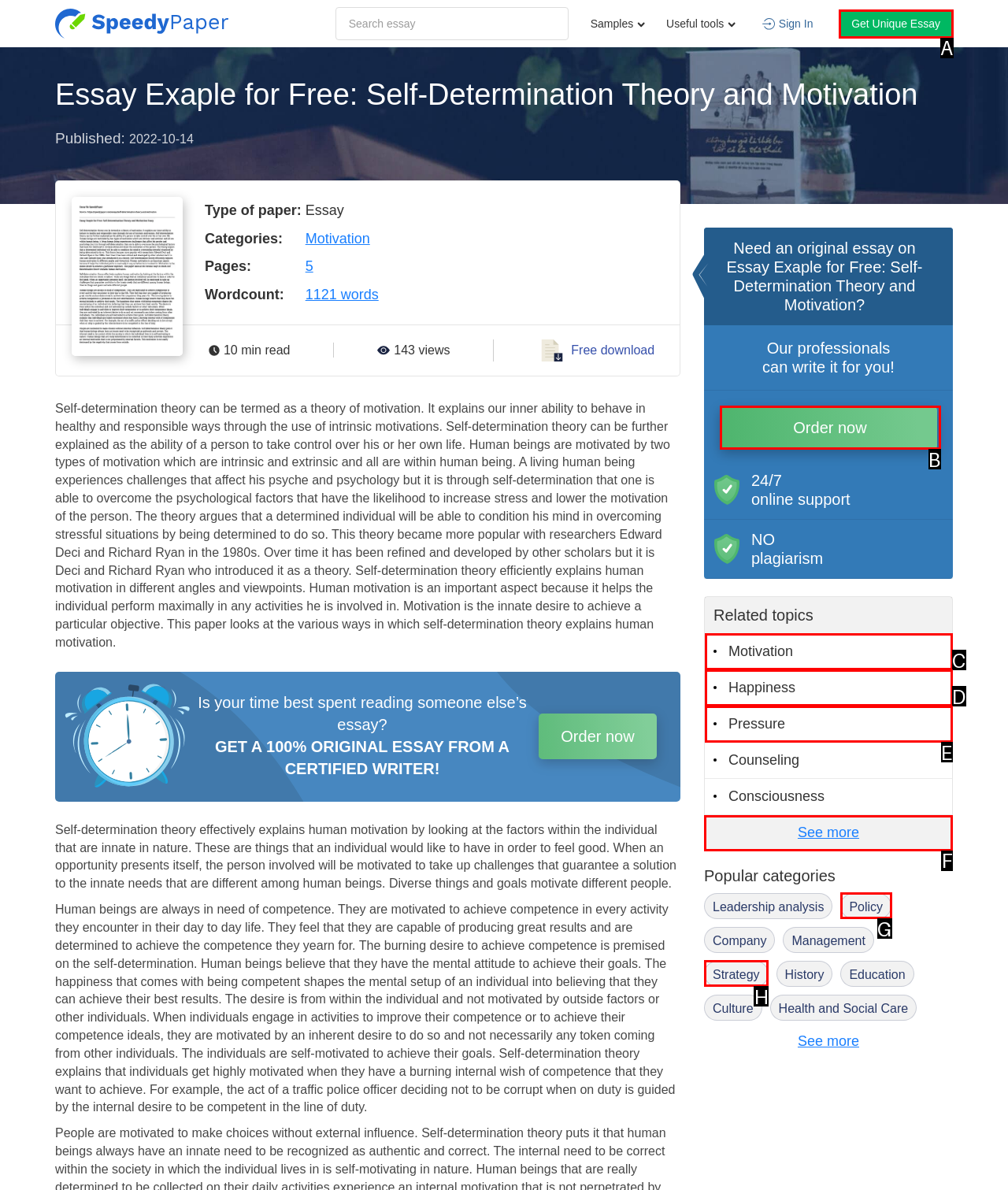Show which HTML element I need to click to perform this task: See more Answer with the letter of the correct choice.

F